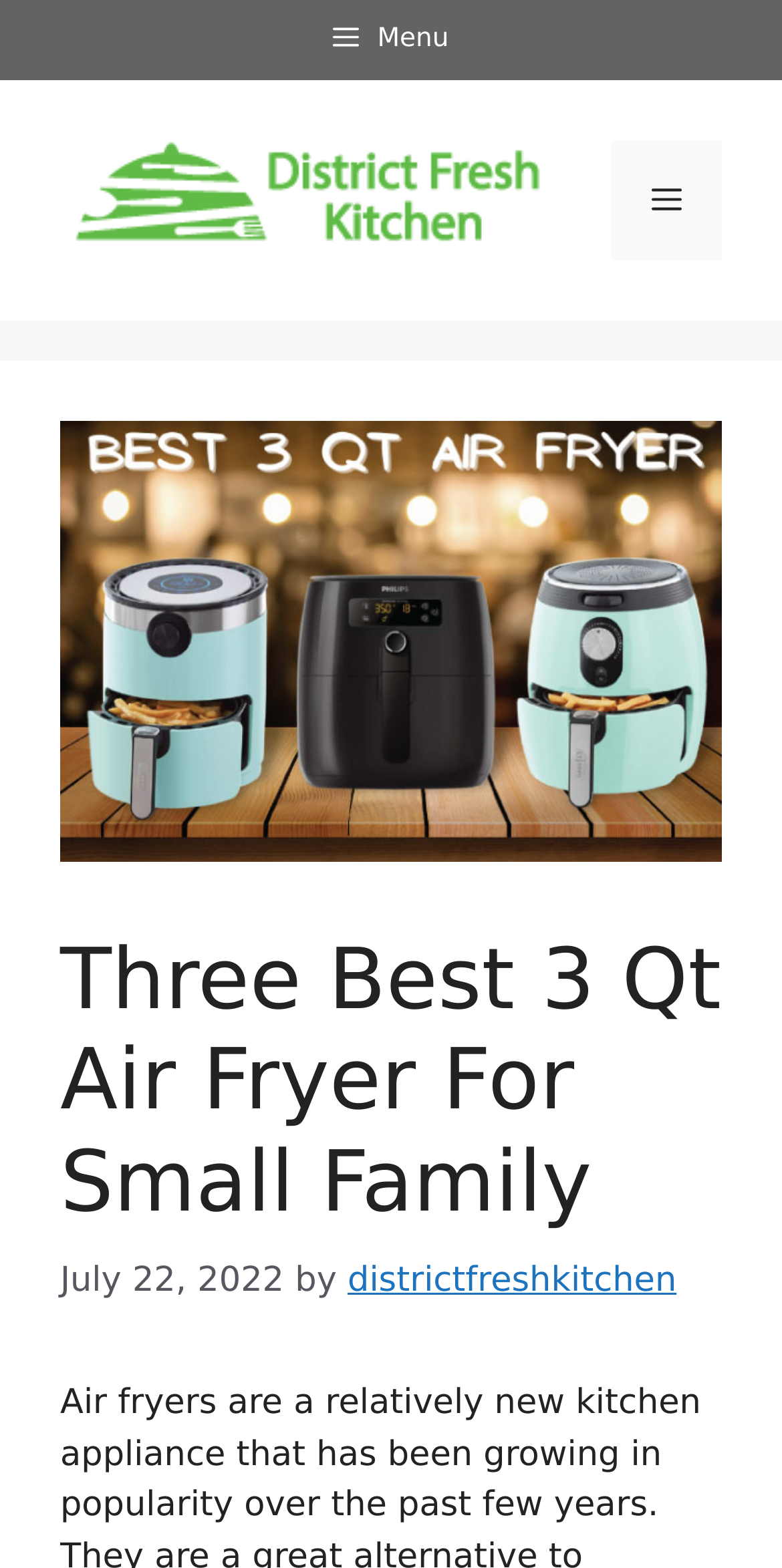Bounding box coordinates are specified in the format (top-left x, top-left y, bottom-right x, bottom-right y). All values are floating point numbers bounded between 0 and 1. Please provide the bounding box coordinate of the region this sentence describes: << Previous Abstract

None